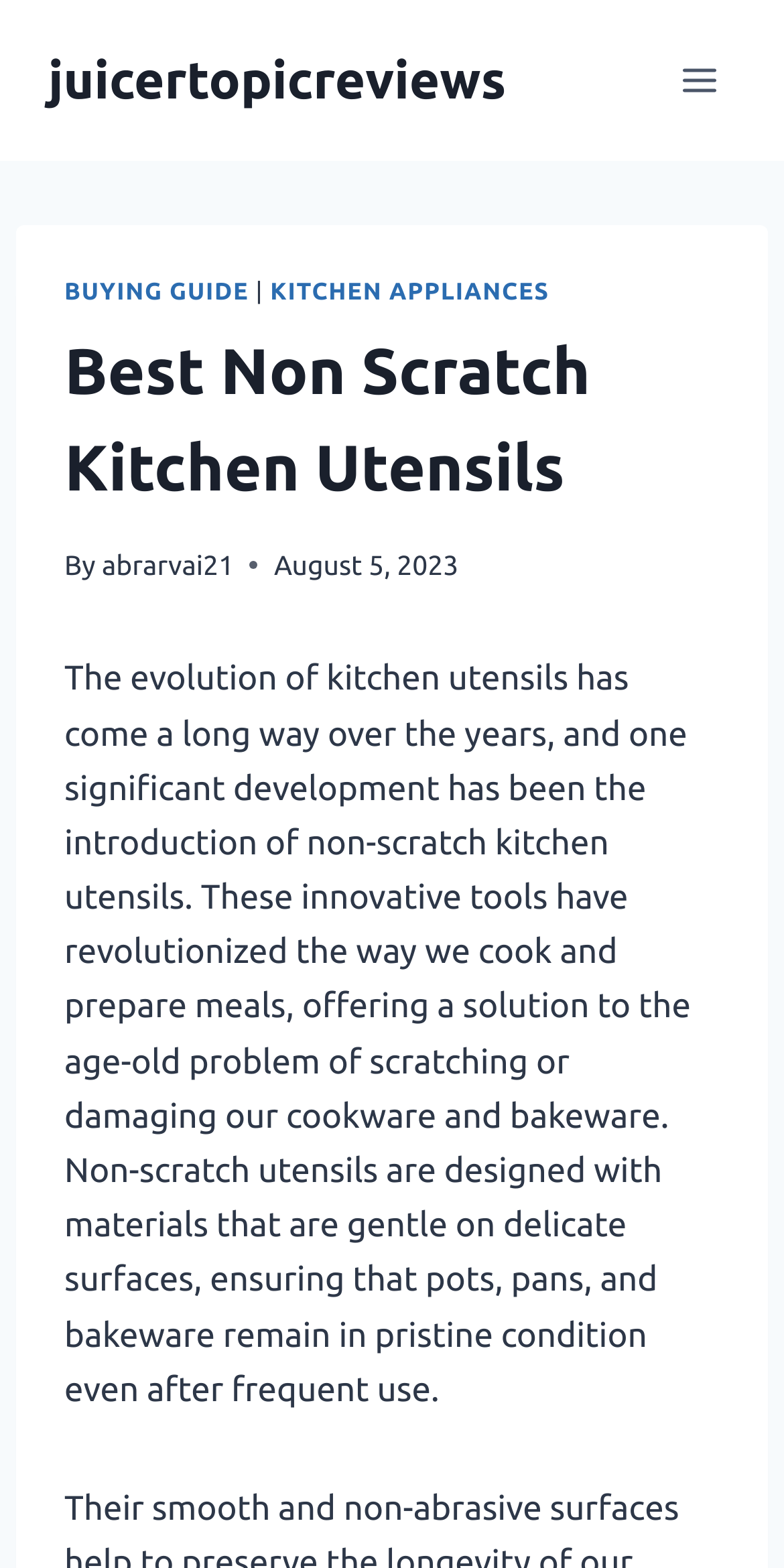Reply to the question with a single word or phrase:
What is the main topic of the article?

Non-scratch kitchen utensils